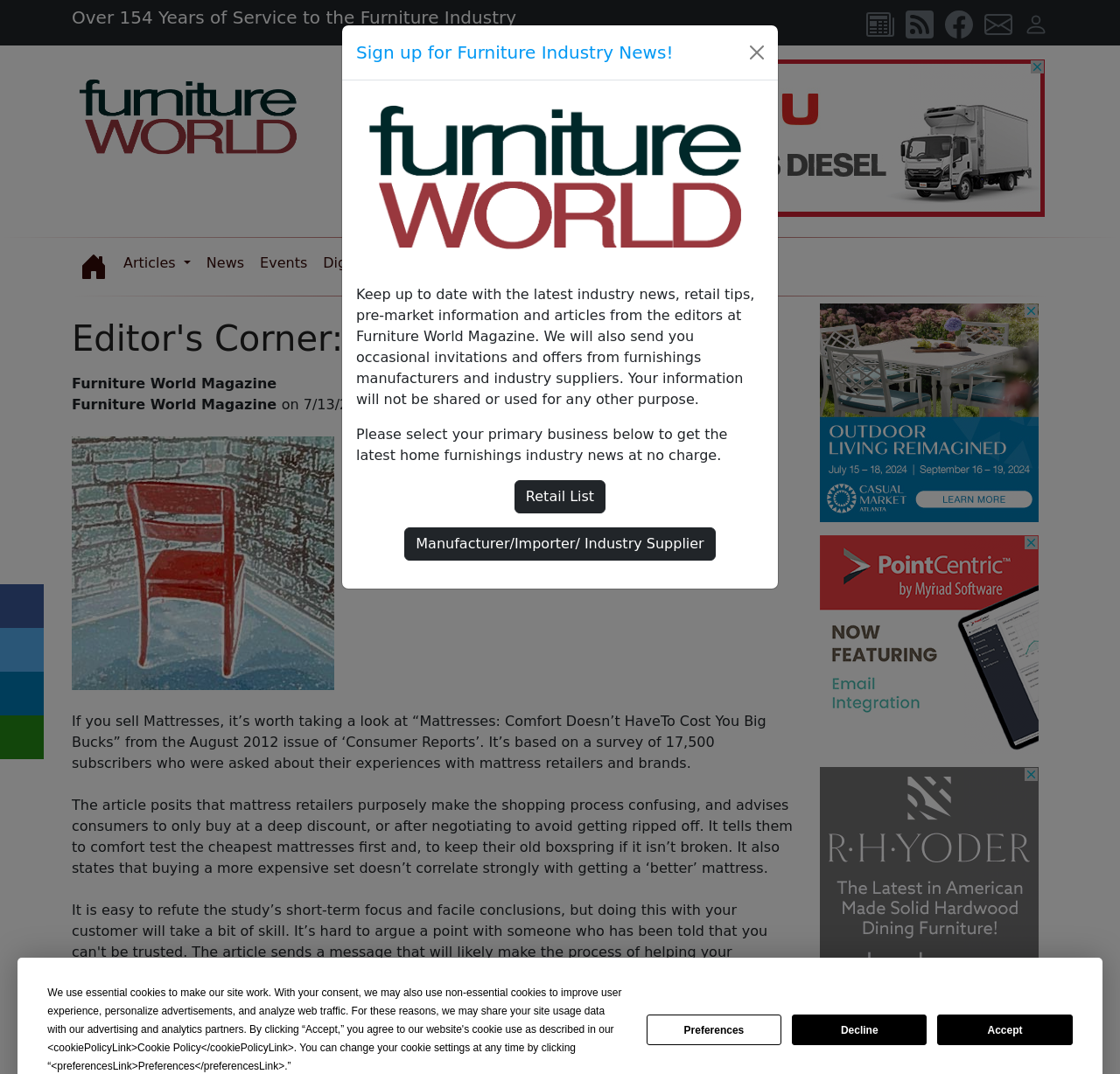Pinpoint the bounding box coordinates of the clickable area necessary to execute the following instruction: "Login to use the Furniture Industry Forum". The coordinates should be given as four float numbers between 0 and 1, namely [left, top, right, bottom].

[0.914, 0.014, 0.936, 0.03]